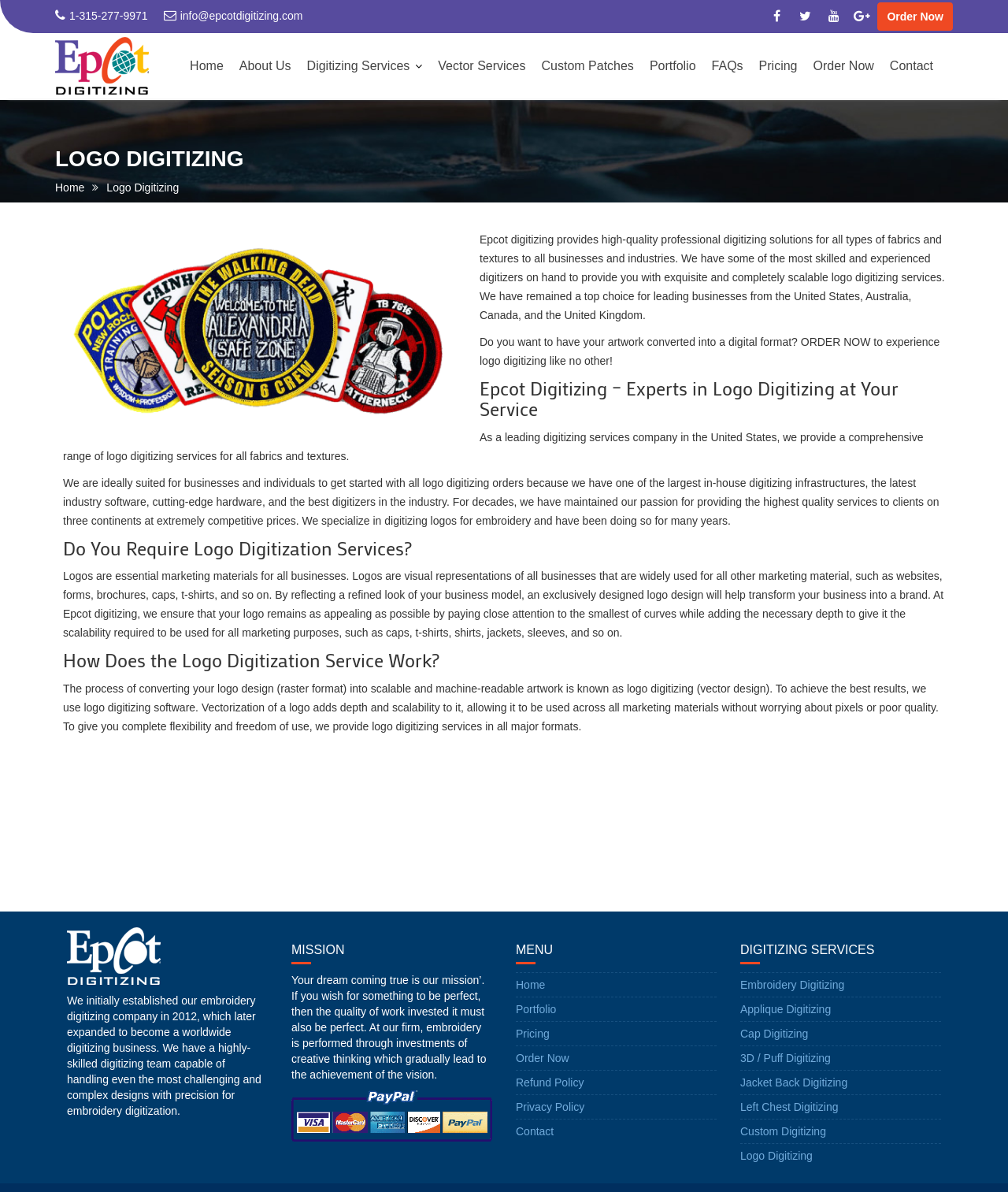Identify the bounding box coordinates of the region I need to click to complete this instruction: "Go to the home page".

[0.181, 0.039, 0.23, 0.072]